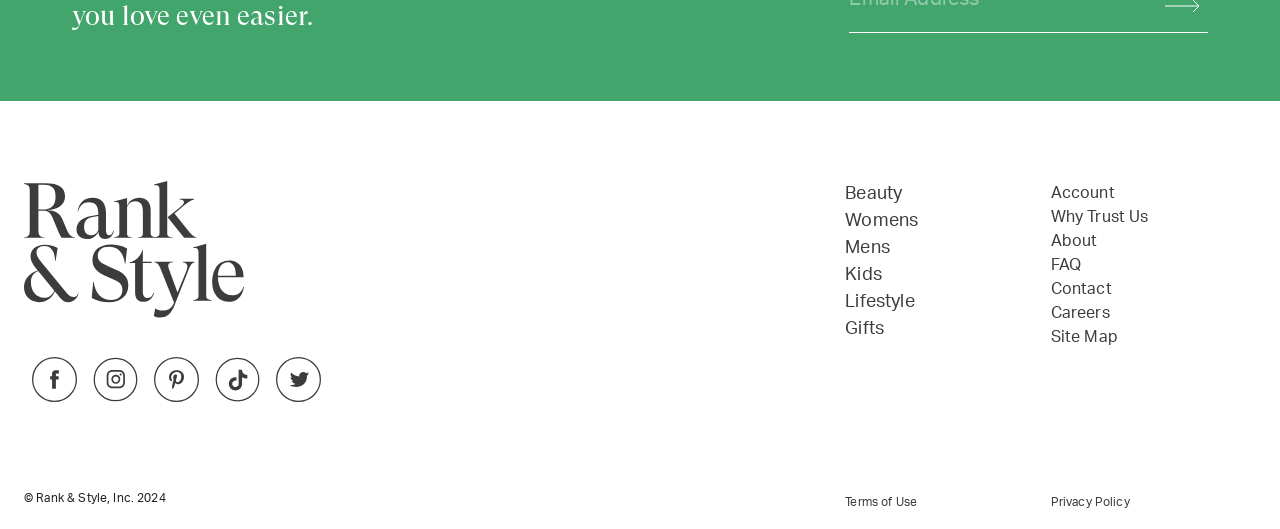Given the description "Account", provide the bounding box coordinates of the corresponding UI element.

[0.821, 0.298, 0.981, 0.344]